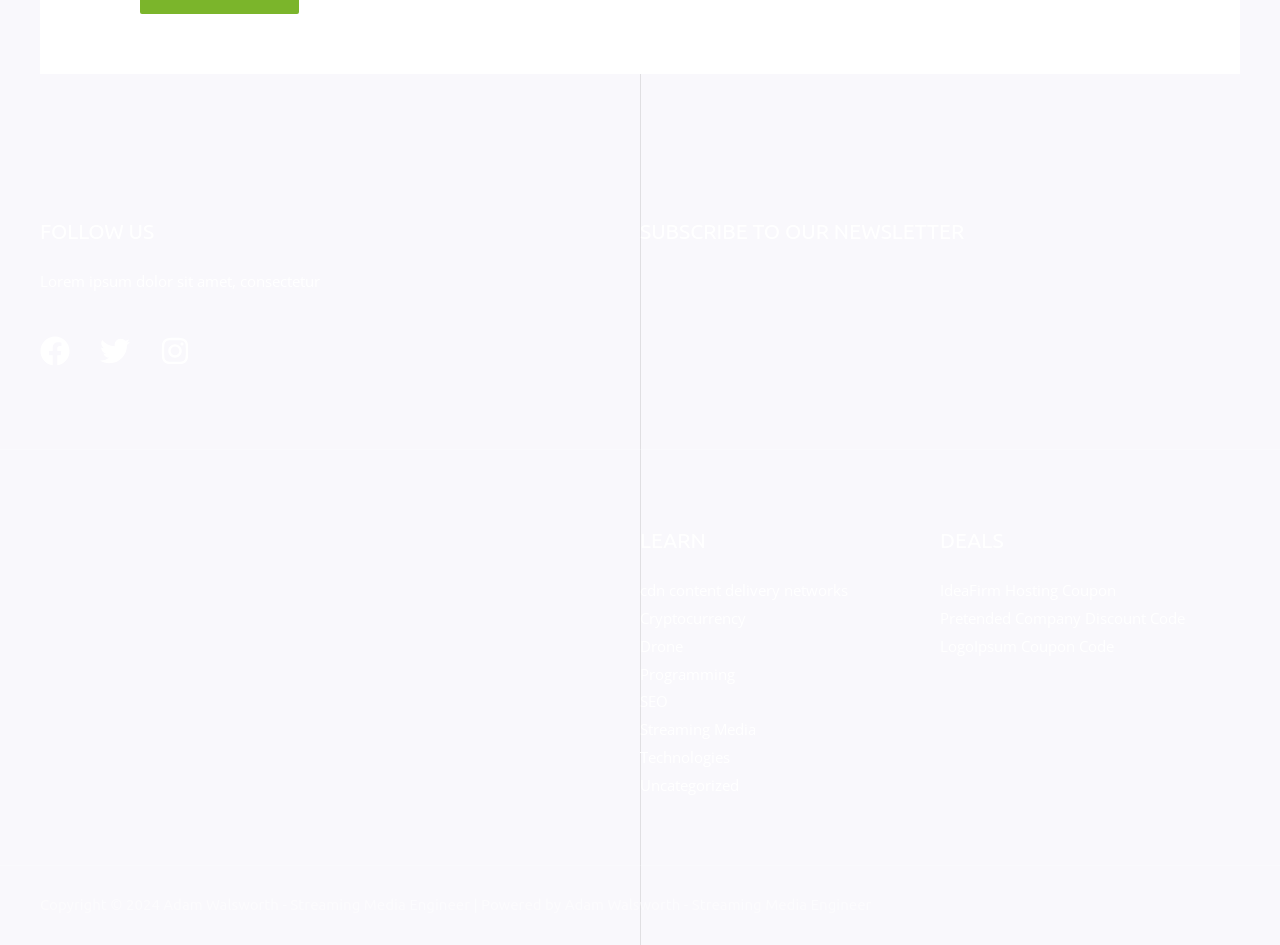Determine the bounding box coordinates of the clickable element to achieve the following action: 'Subscribe to our newsletter'. Provide the coordinates as four float values between 0 and 1, formatted as [left, top, right, bottom].

[0.5, 0.229, 0.969, 0.262]